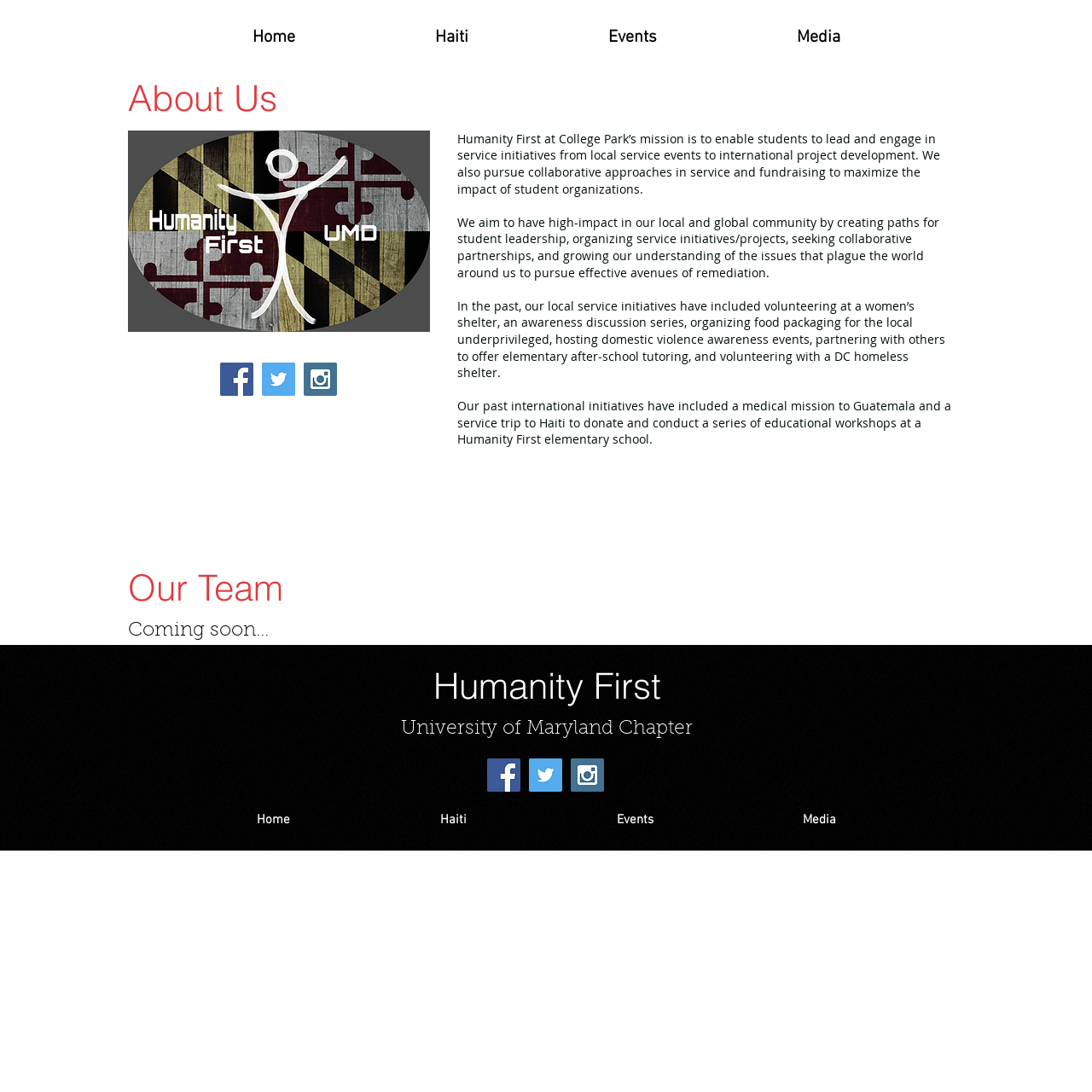Illustrate the webpage's structure and main components comprehensively.

The webpage is about Humanity First at College Park, a student organization at the University of Maryland. At the top, there is a navigation bar with links to "Home", "Haiti", "Events", and "Media". Below the navigation bar, there is a main section with a heading "About Us" on the left side, followed by a brief description of the organization's mission and goals. 

The description is divided into three paragraphs, which explain the organization's objectives, local service initiatives, and international projects. The paragraphs are positioned in the middle of the page, with a small gap between them. 

On the left side, below the "About Us" heading, there are two more headings: "Our Team" and "Coming soon...". Between these headings, there is a social bar with links to Facebook, Twitter, and Instagram, each represented by a small icon. 

At the bottom of the page, there is a content information section with a heading "Humanity First" and a subheading "University of Maryland Chapter". Below these headings, there is another social bar with the same links to Facebook, Twitter, and Instagram. Finally, there is a second navigation bar with the same links as the top navigation bar.